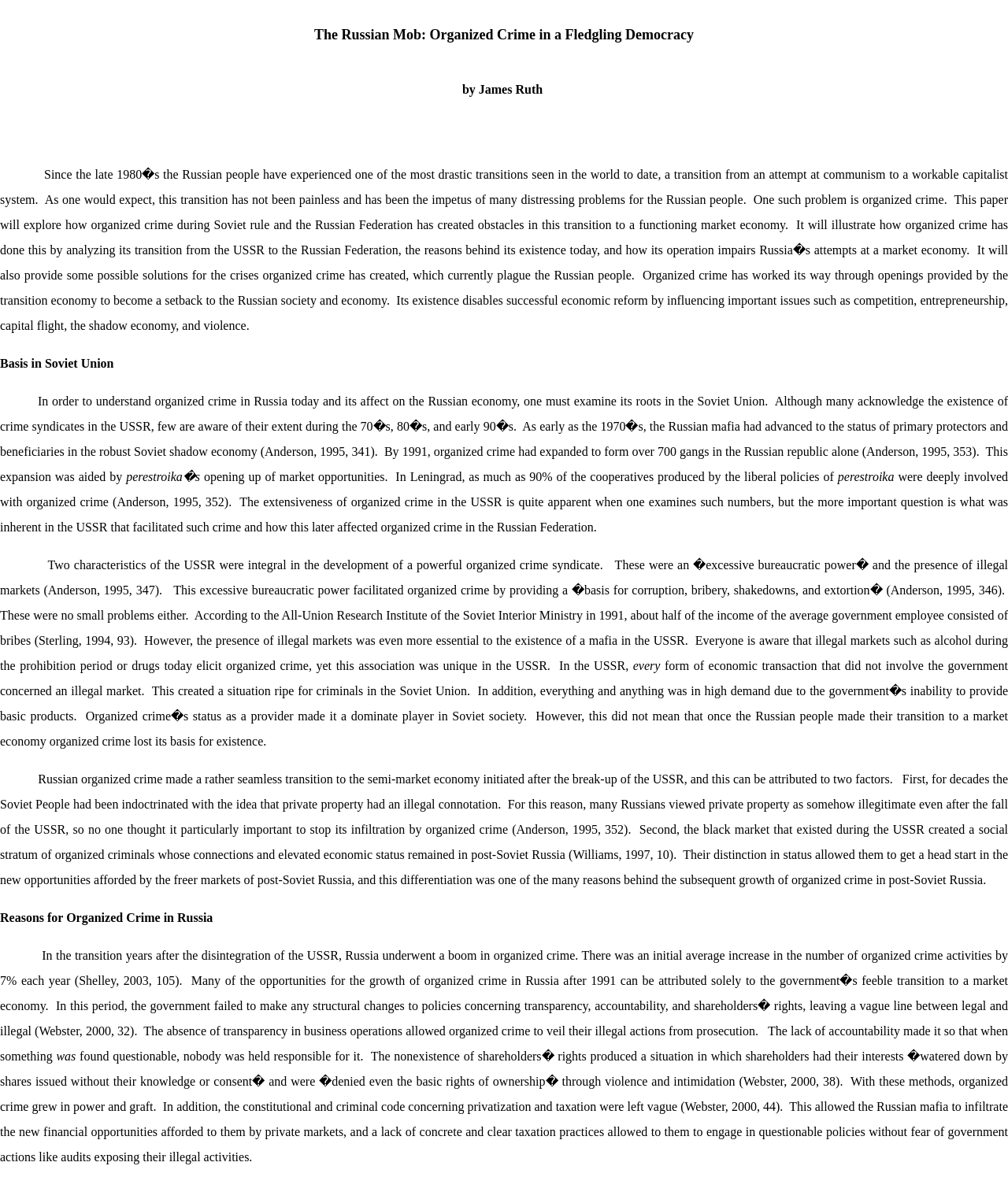What is the main topic of the article?
Look at the image and provide a short answer using one word or a phrase.

Organized crime in Russia